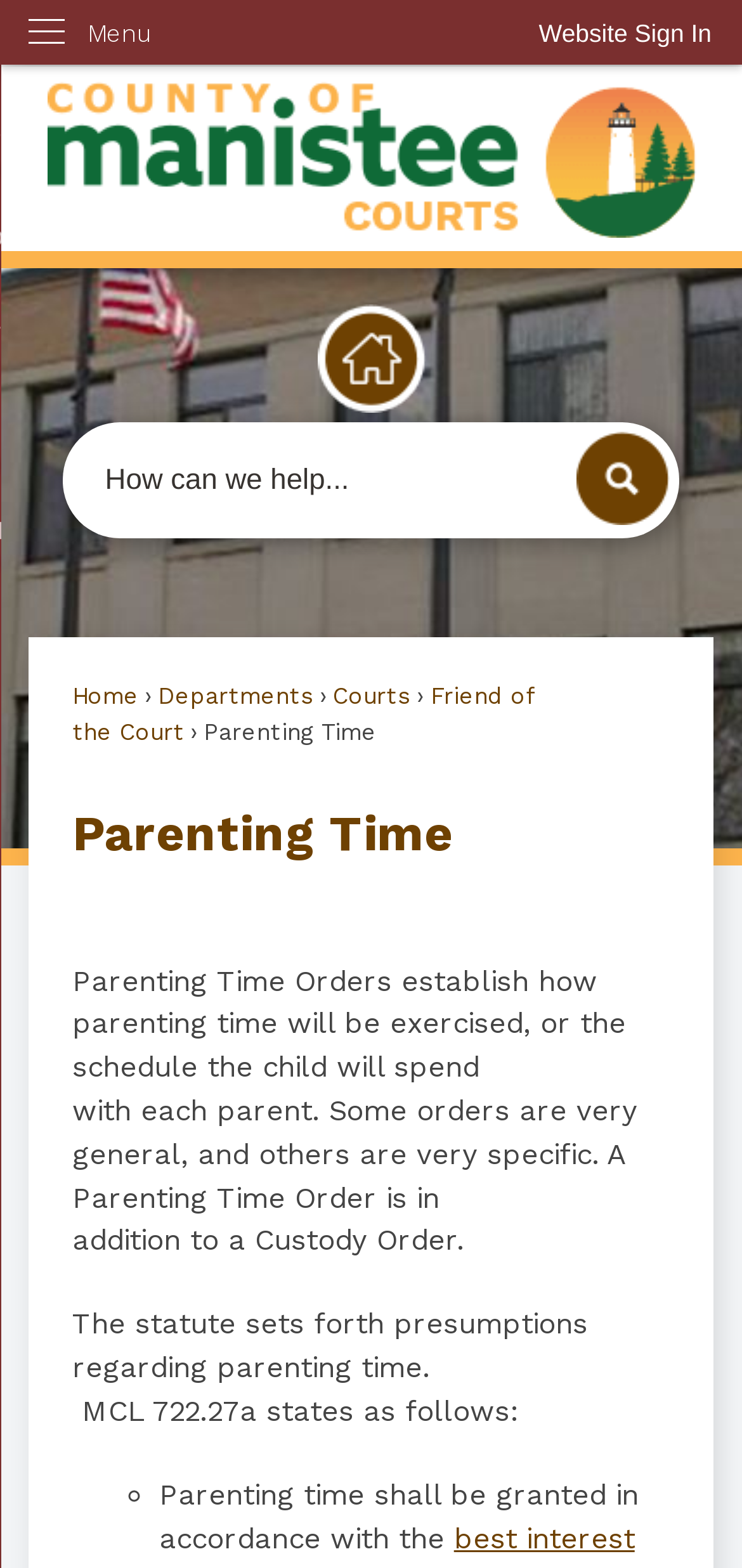Find the bounding box coordinates of the area to click in order to follow the instruction: "Learn about Parenting Time Orders".

[0.097, 0.615, 0.844, 0.692]